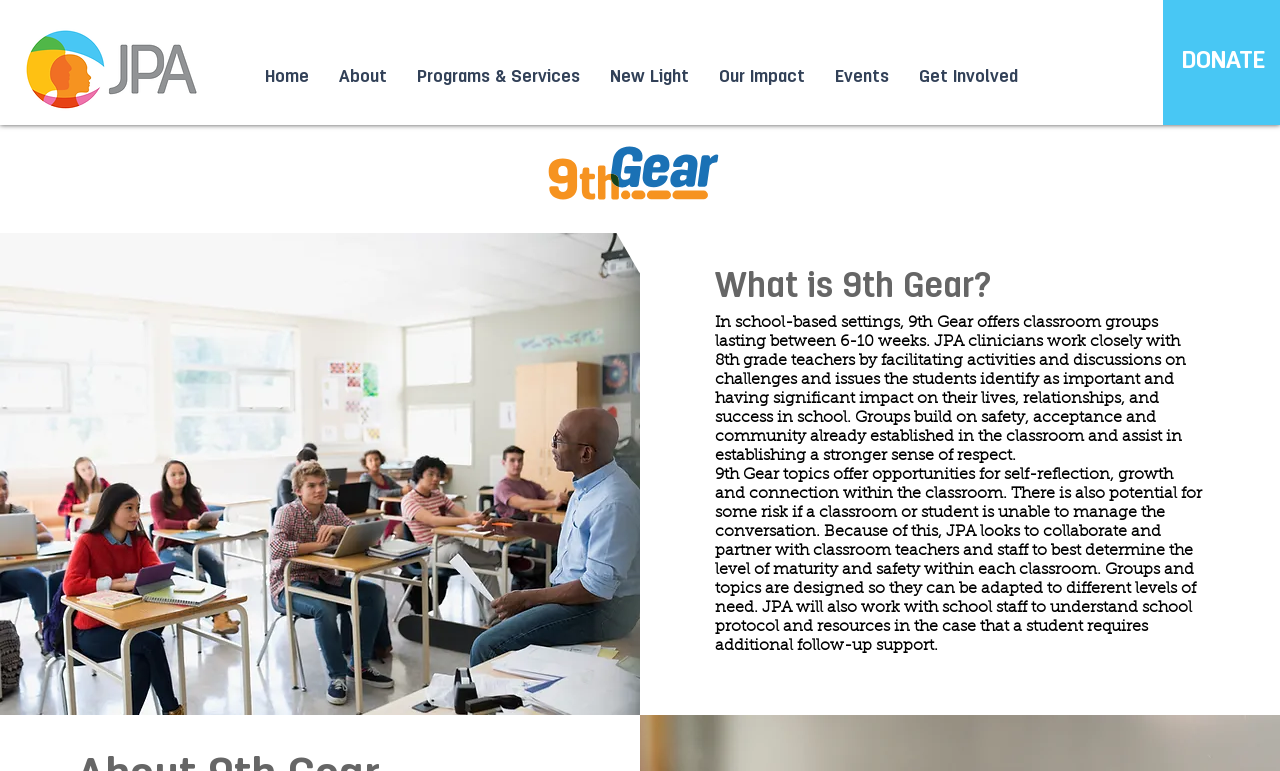Using floating point numbers between 0 and 1, provide the bounding box coordinates in the format (top-left x, top-left y, bottom-right x, bottom-right y). Locate the UI element described here: Events

[0.641, 0.071, 0.706, 0.13]